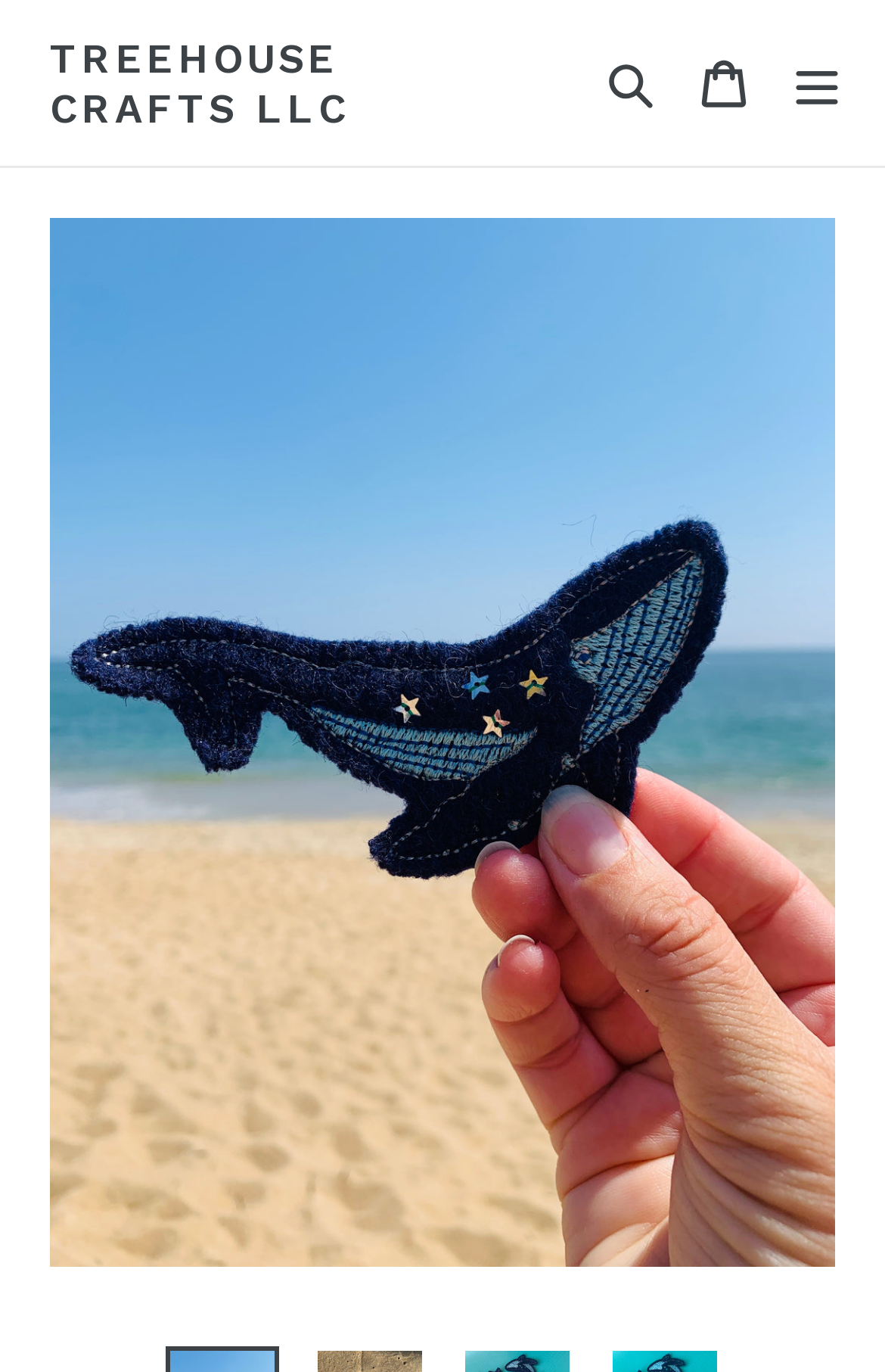Based on the element description: "Treehouse Crafts LLC", identify the UI element and provide its bounding box coordinates. Use four float numbers between 0 and 1, [left, top, right, bottom].

[0.056, 0.025, 0.5, 0.096]